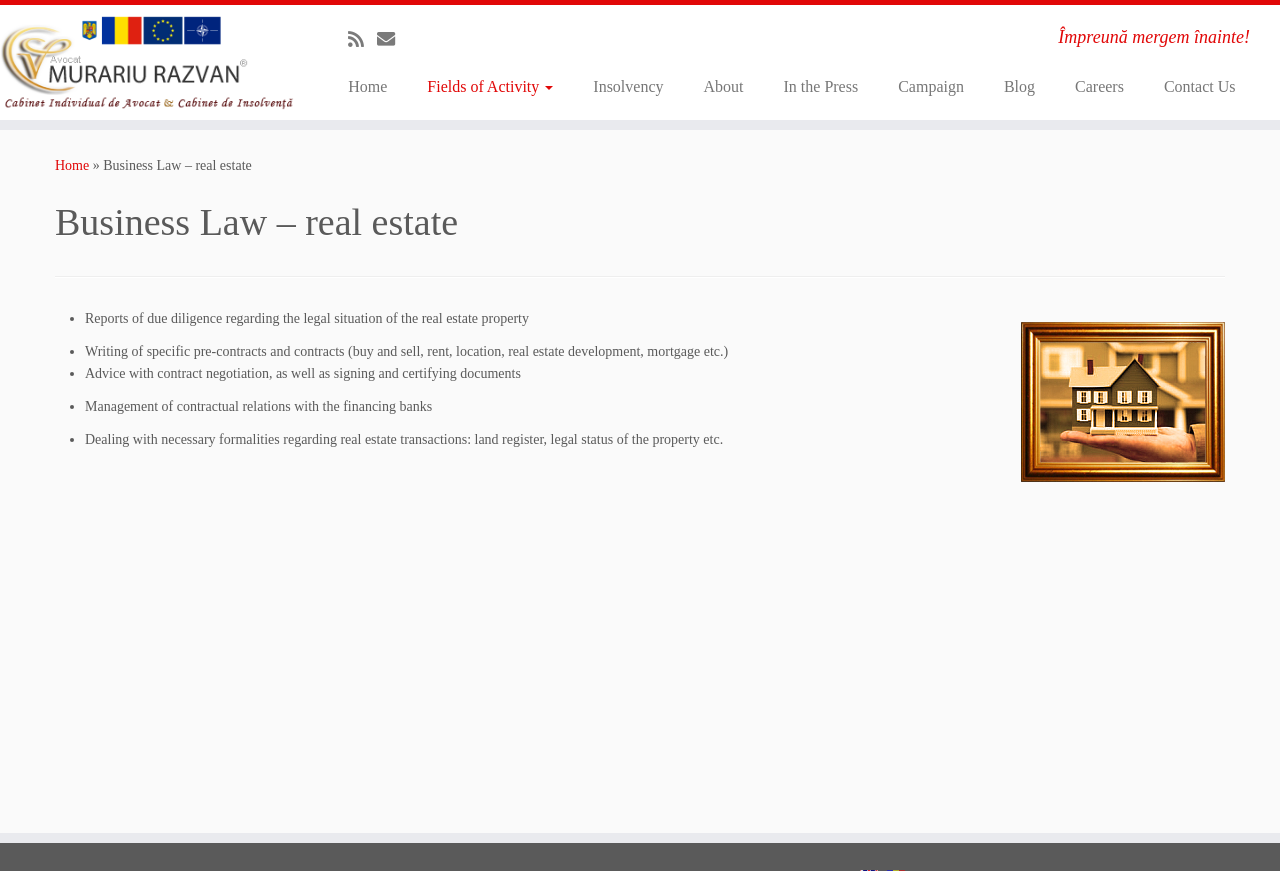Find the bounding box coordinates of the area to click in order to follow the instruction: "Go back to the home page".

[0.0, 0.017, 0.231, 0.126]